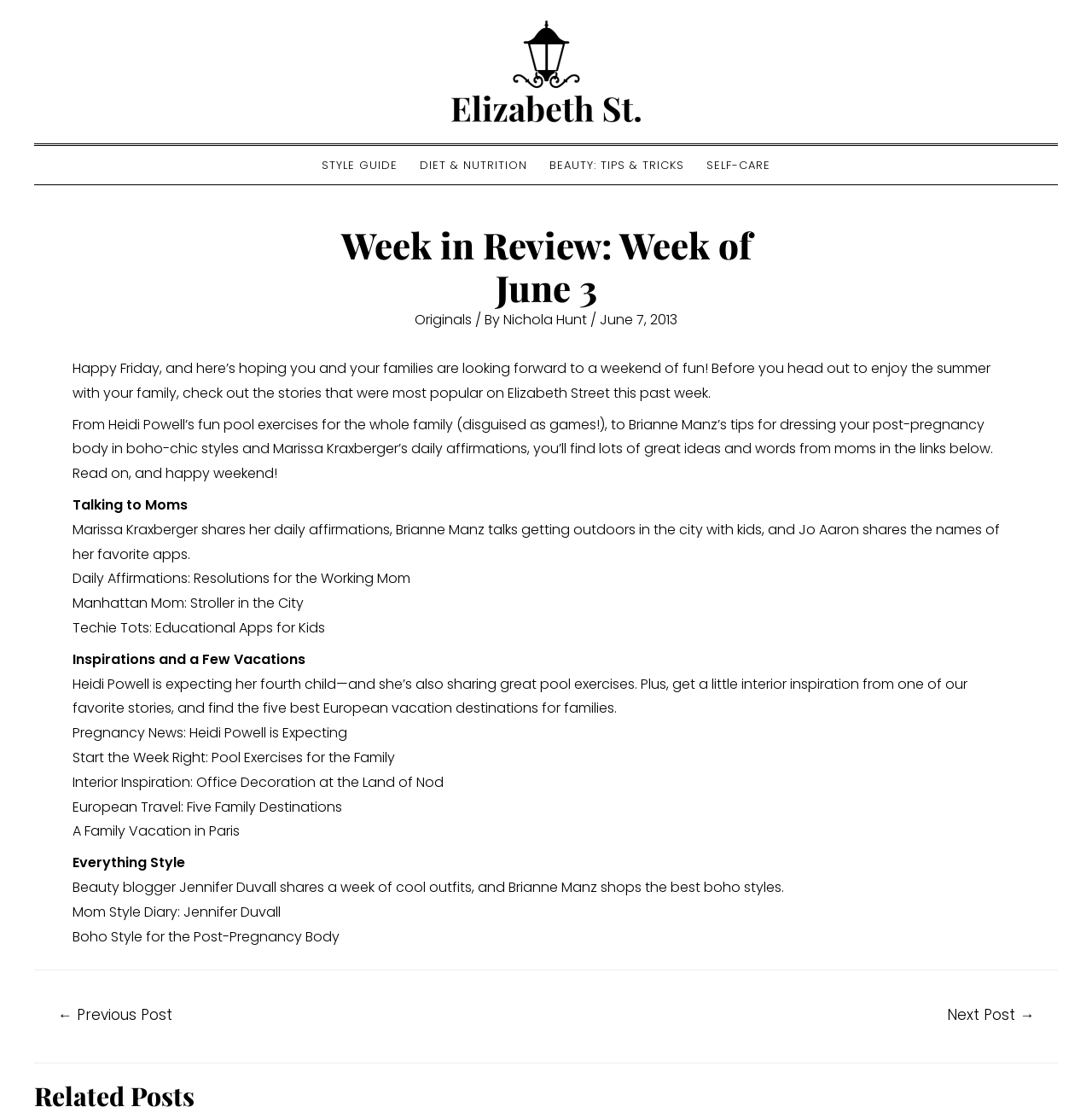Use a single word or phrase to answer this question: 
What is the main topic of the articles on this webpage?

Family and lifestyle